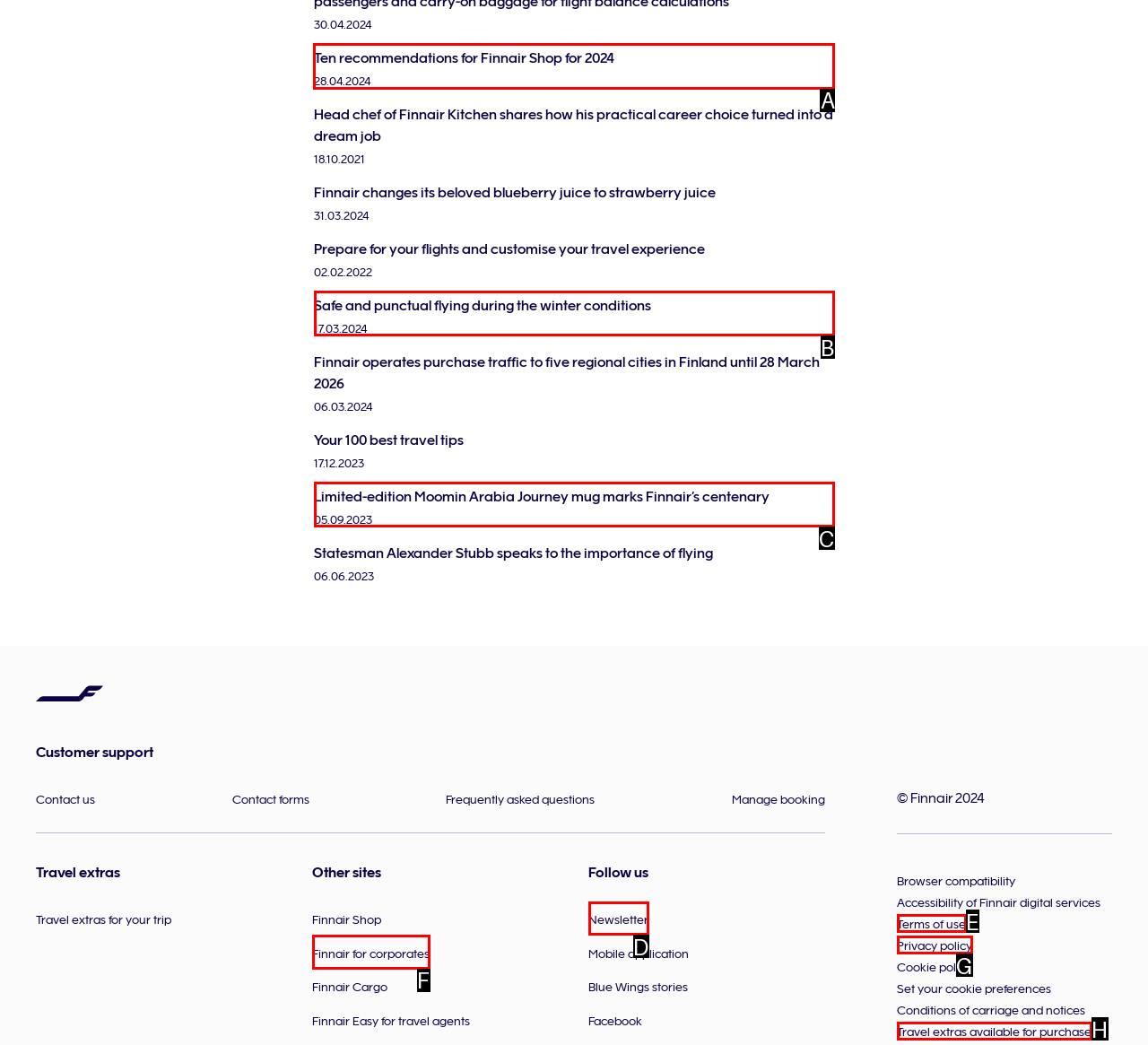Identify the letter of the UI element needed to carry out the task: Read about Finnair Shop recommendations
Reply with the letter of the chosen option.

A